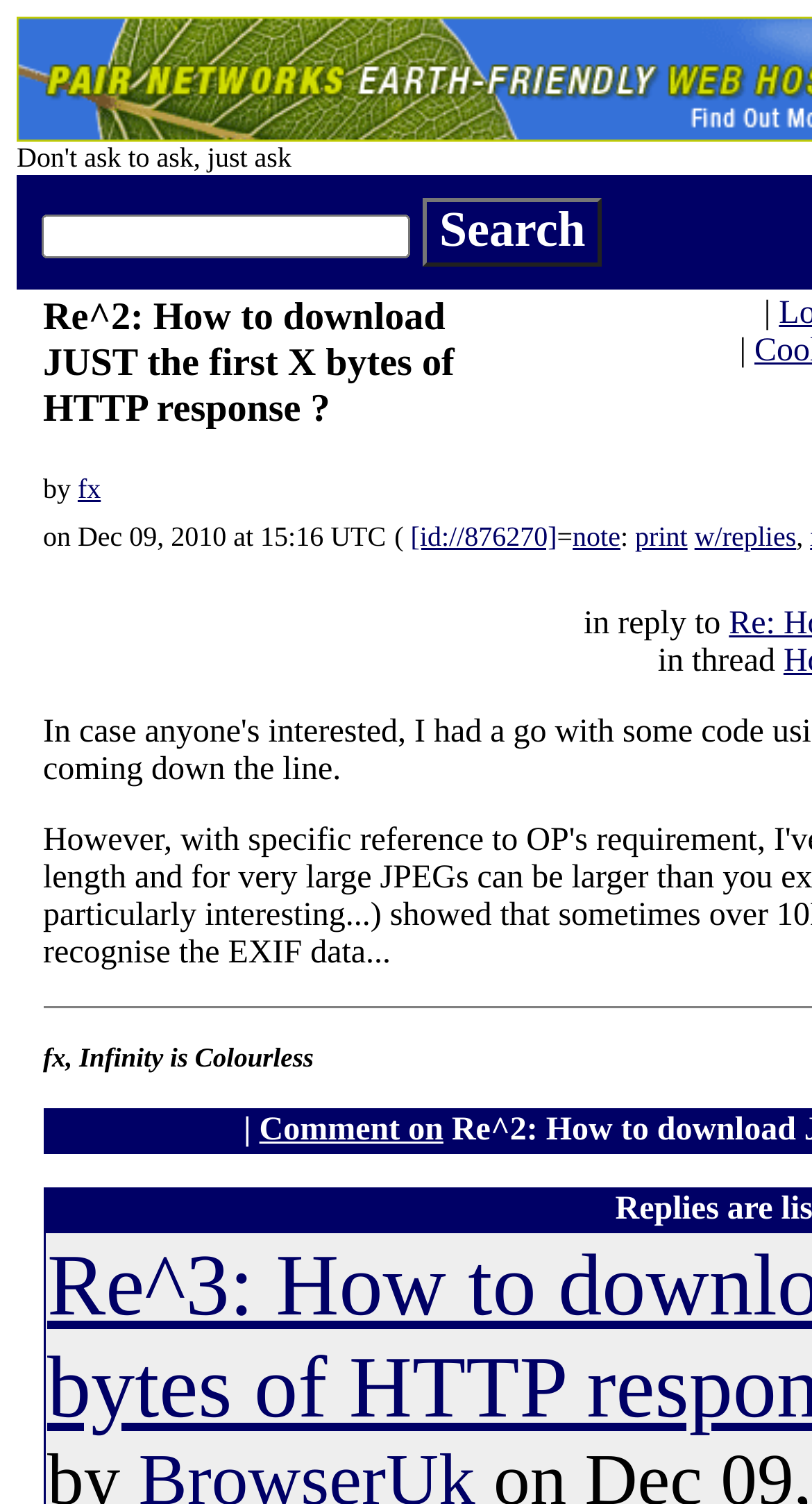Find the coordinates for the bounding box of the element with this description: "Shoes Club".

None